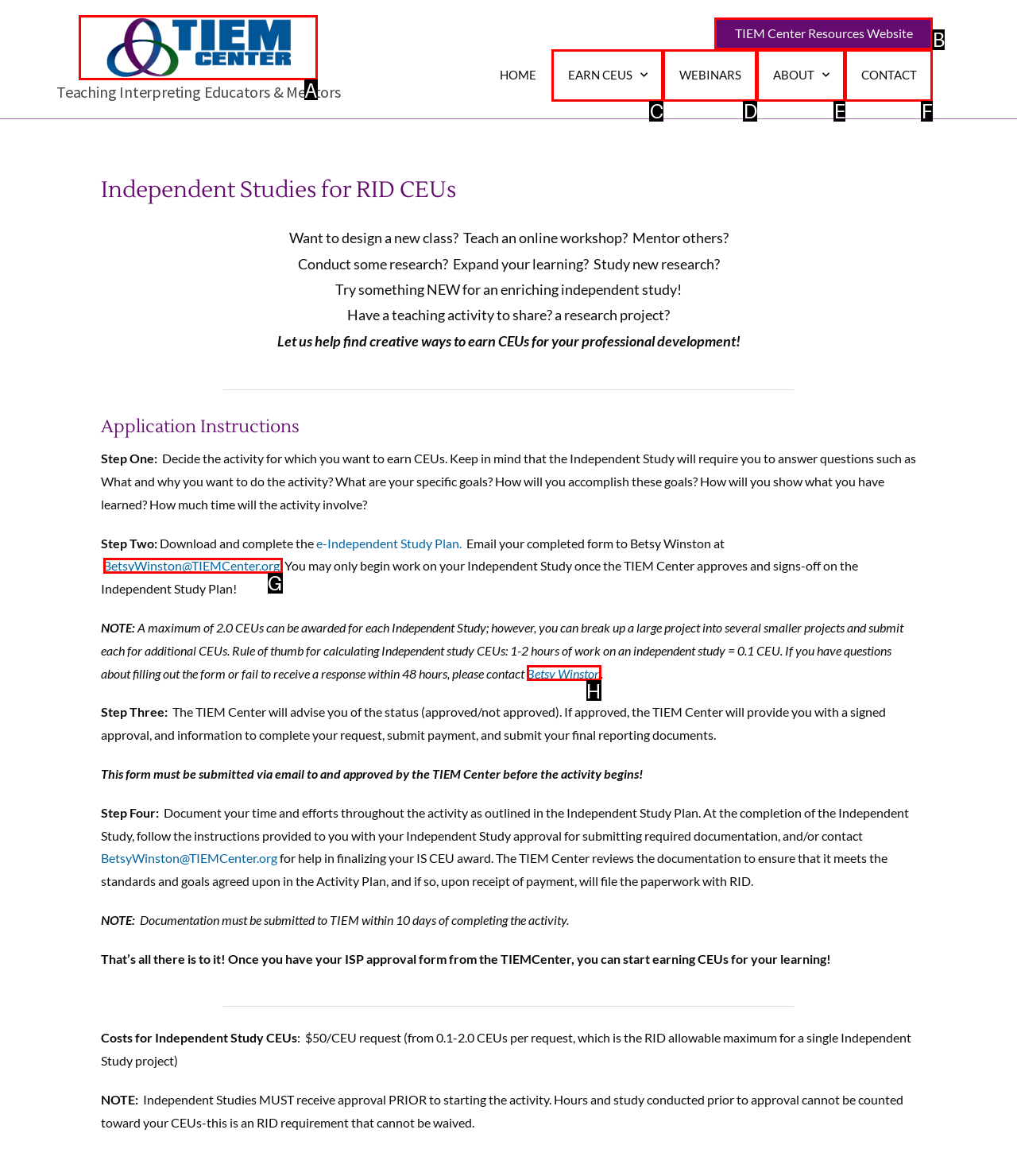Identify the correct HTML element to click for the task: Click on the TIEM Center link. Provide the letter of your choice.

A